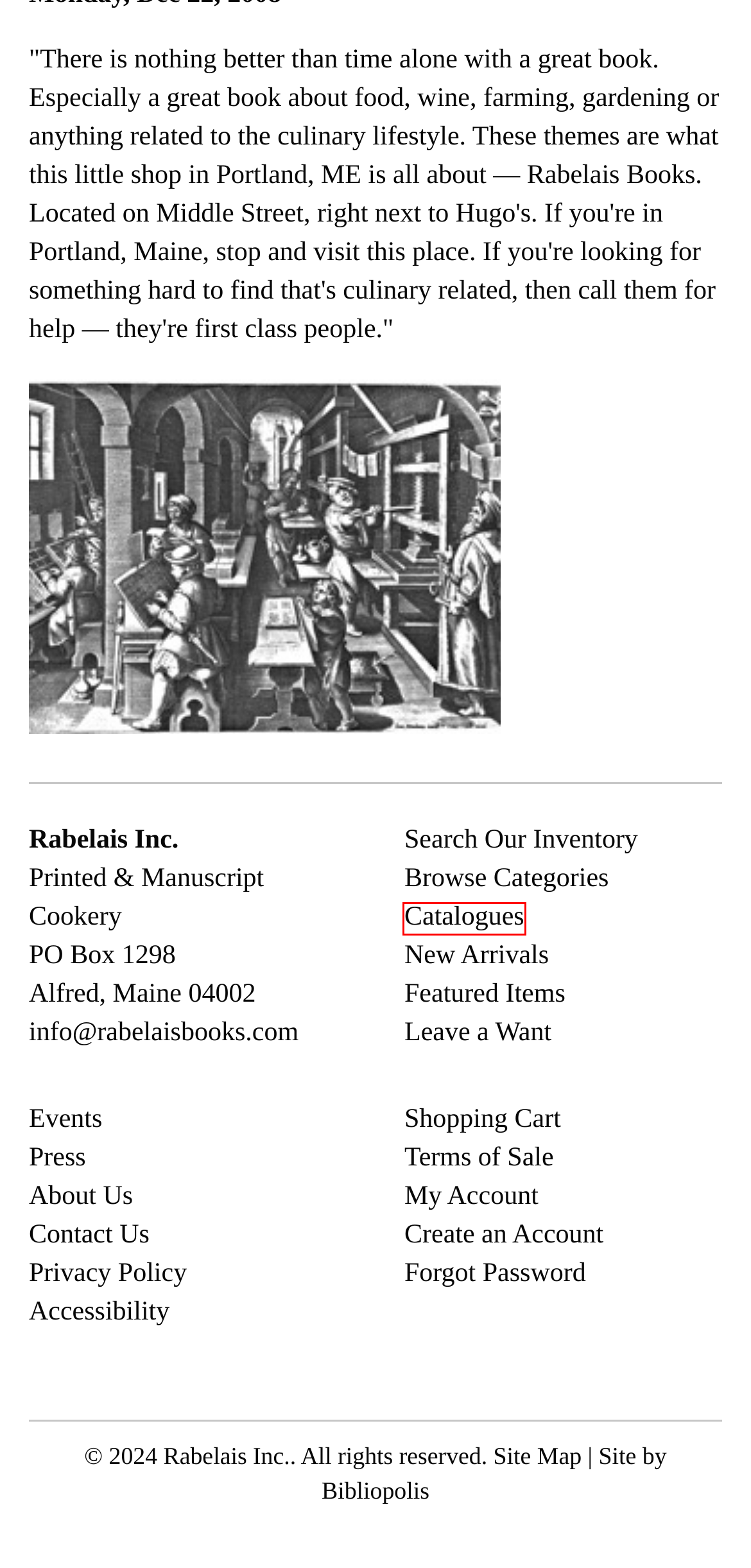Inspect the screenshot of a webpage with a red rectangle bounding box. Identify the webpage description that best corresponds to the new webpage after clicking the element inside the bounding box. Here are the candidates:
A. Rabelais Inc. - Find Us / Contact Us
B. Add a Want
C. Accessibility Statement
D. Rabelais Inc. - Featured Items
E. Rabelais Inc. - List of Upcoming Events
F. Rabelais Inc. - Advanced Book Search
G. Rabelais Inc
H. Rabelais Inc. - Catalogues

H